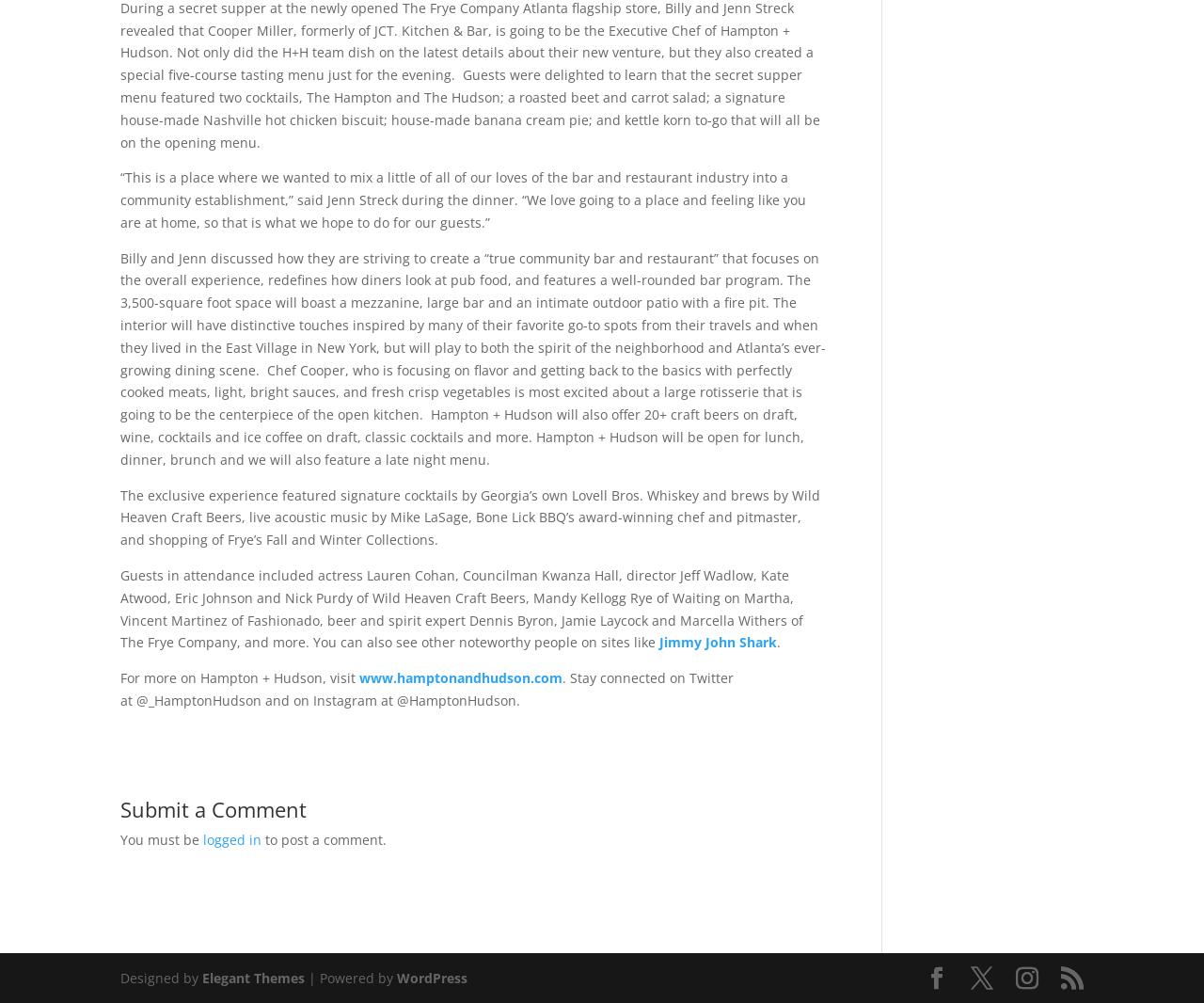How many craft beers are available on draft?
Answer the question with a detailed explanation, including all necessary information.

The number of craft beers available on draft is mentioned in the text as '20+ craft beers on draft'. This information is provided in the context of describing the features of Hampton + Hudson, including its bar program.